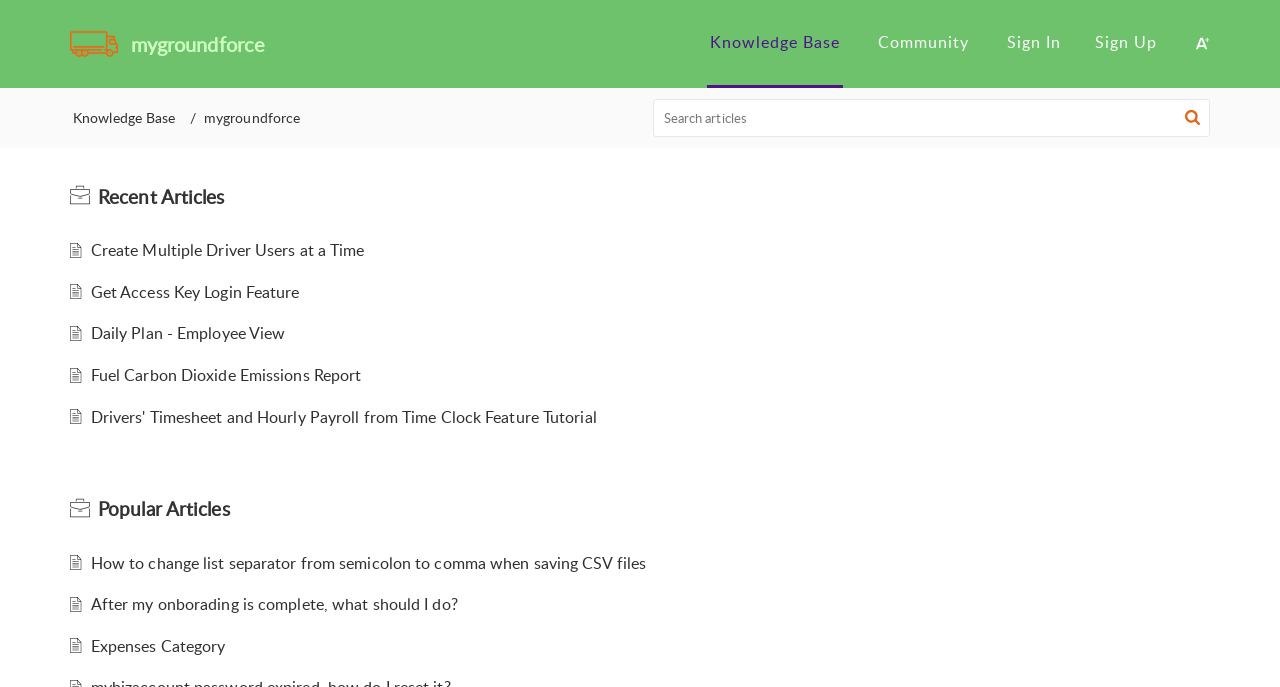Give a concise answer using one word or a phrase to the following question:
How many tabs are available in the top navigation?

2